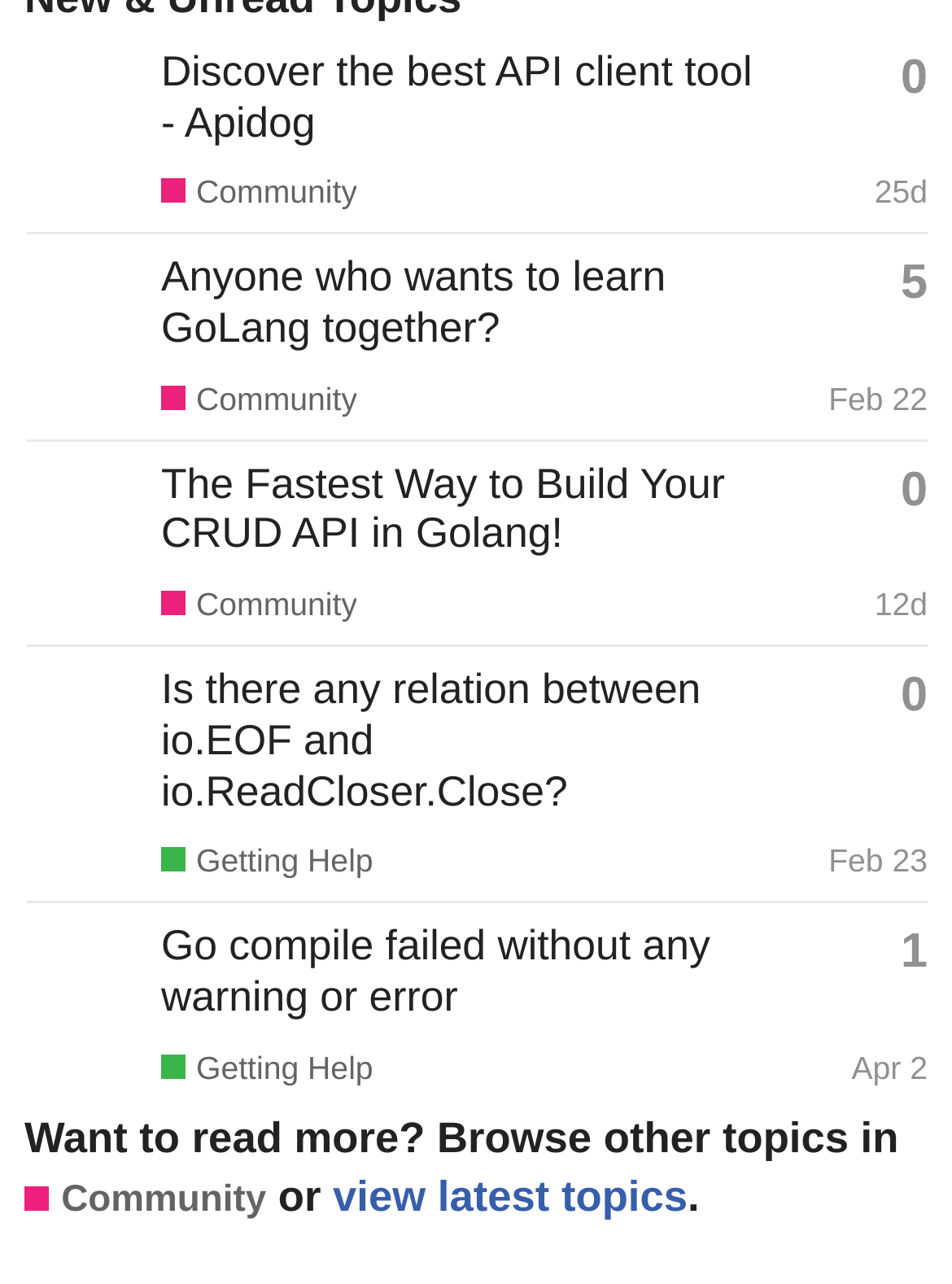Respond with a single word or phrase to the following question: Who is the latest poster of the topic 'The Fastest Way to Build Your CRUD API in Golang!'?

Aryan_Mehrotra